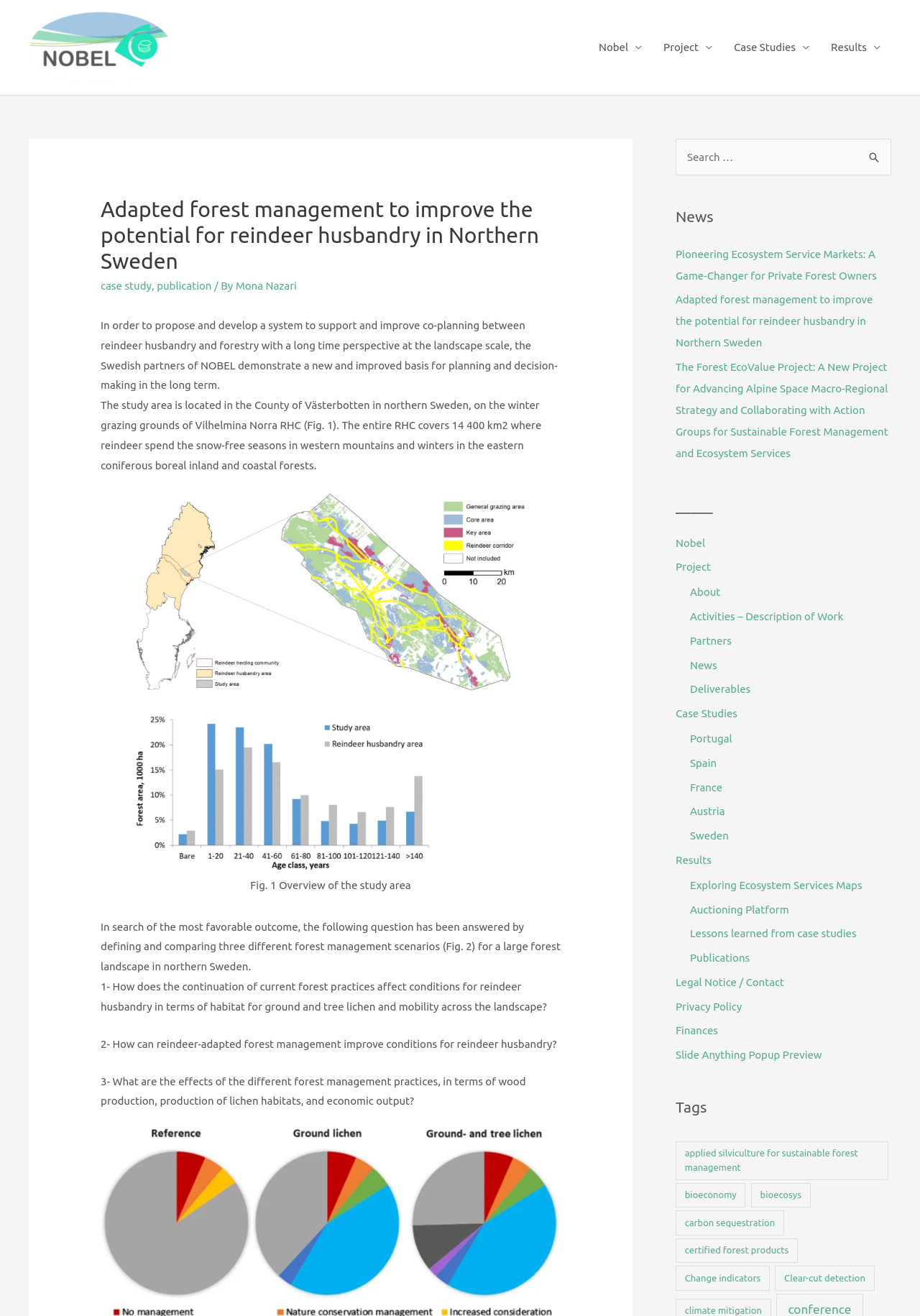Please identify the bounding box coordinates of the region to click in order to complete the task: "Click the 'Nobel' link". The coordinates must be four float numbers between 0 and 1, specified as [left, top, right, bottom].

[0.639, 0.02, 0.709, 0.052]